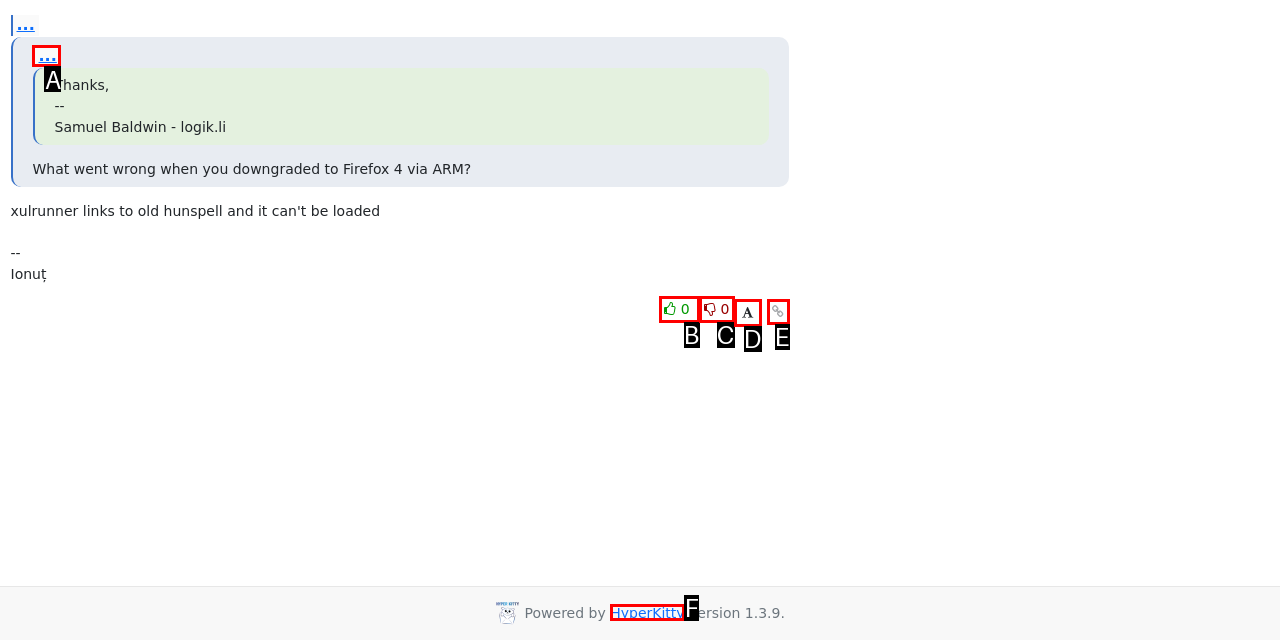From the options shown, which one fits the description: title="Permalink for this message"? Respond with the appropriate letter.

E